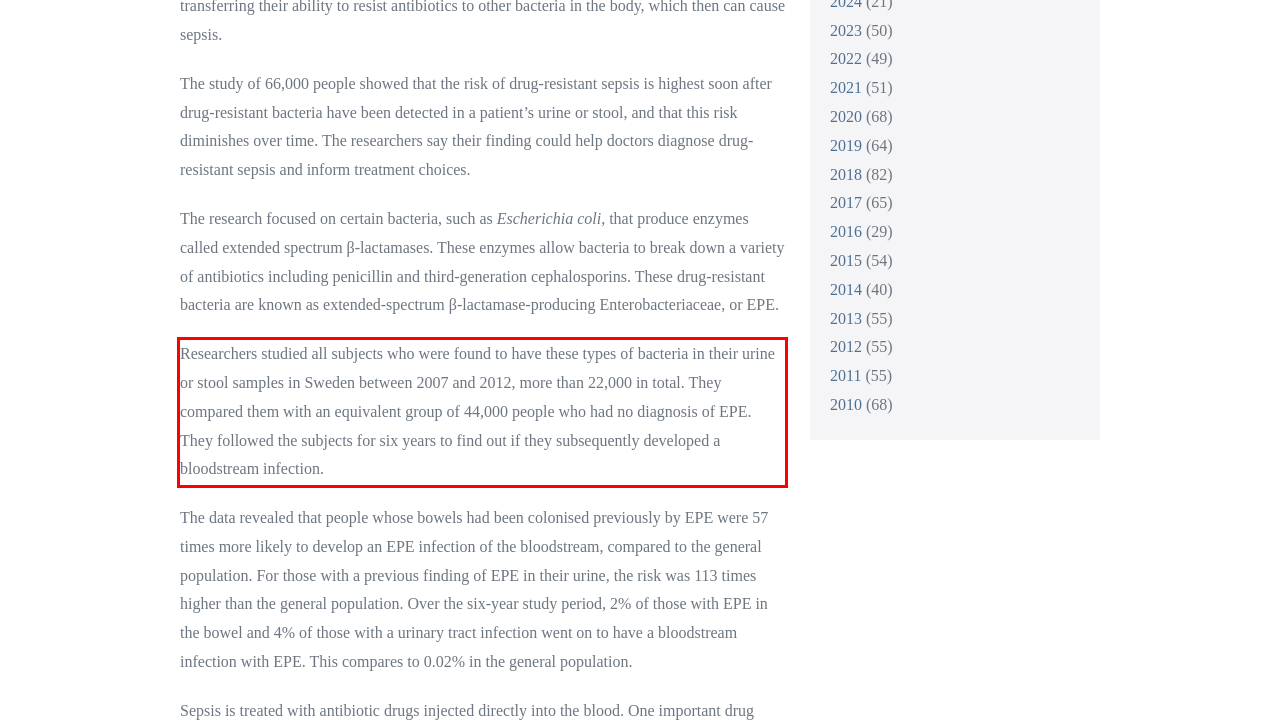Given a webpage screenshot with a red bounding box, perform OCR to read and deliver the text enclosed by the red bounding box.

Researchers studied all subjects who were found to have these types of bacteria in their urine or stool samples in Sweden between 2007 and 2012, more than 22,000 in total. They compared them with an equivalent group of 44,000 people who had no diagnosis of EPE. They followed the subjects for six years to find out if they subsequently developed a bloodstream infection.